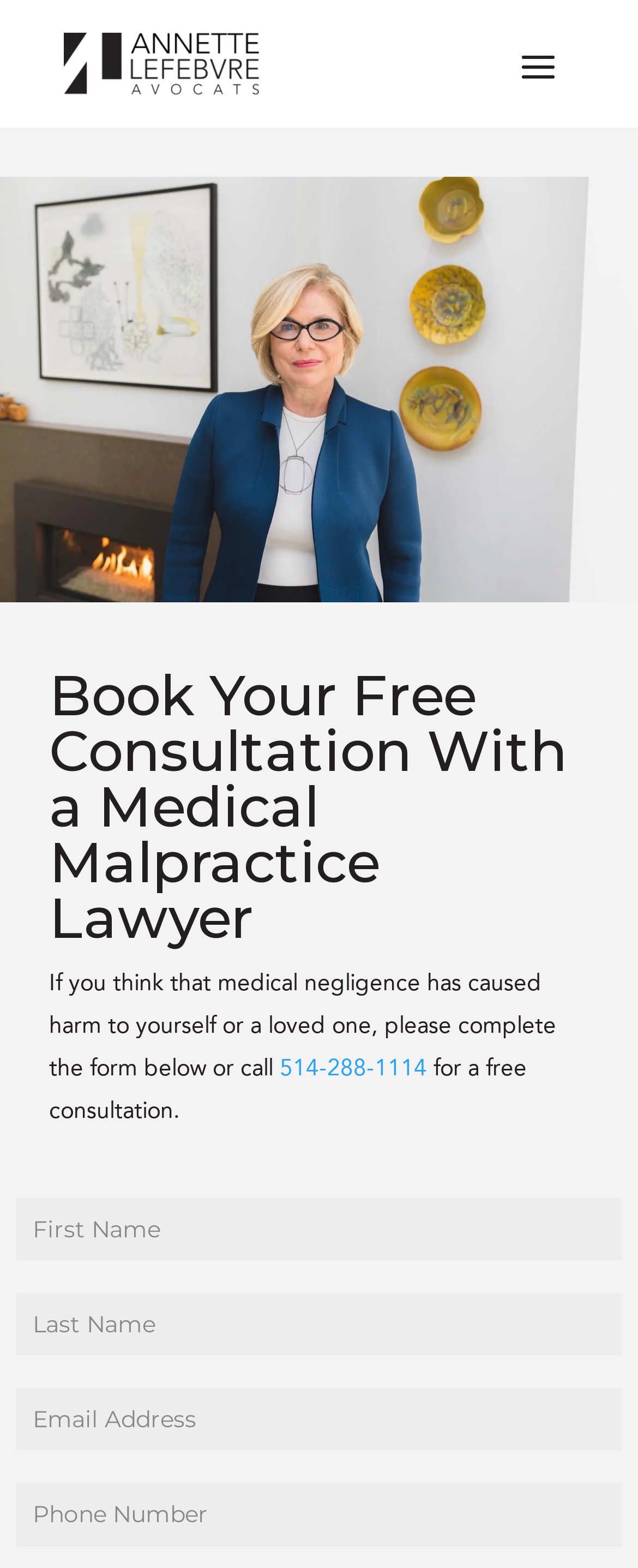What is the headline of the webpage?

Book Your Free Consultation With a Medical Malpractice Lawyer